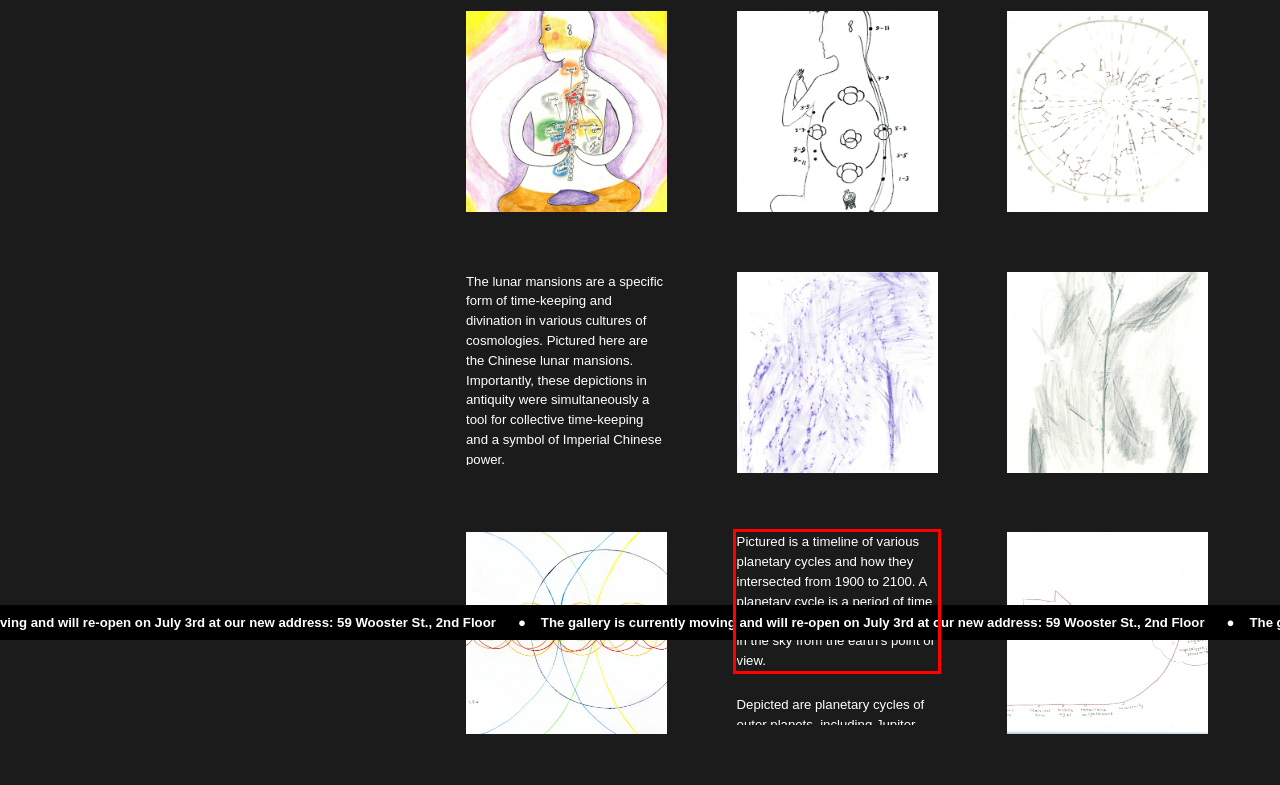Analyze the webpage screenshot and use OCR to recognize the text content in the red bounding box.

Pictured is a timeline of various planetary cycles and how they intersected from 1900 to 2100. A planetary cycle is a period of time between when two planets conjoin in the sky from the earth’s point of view.